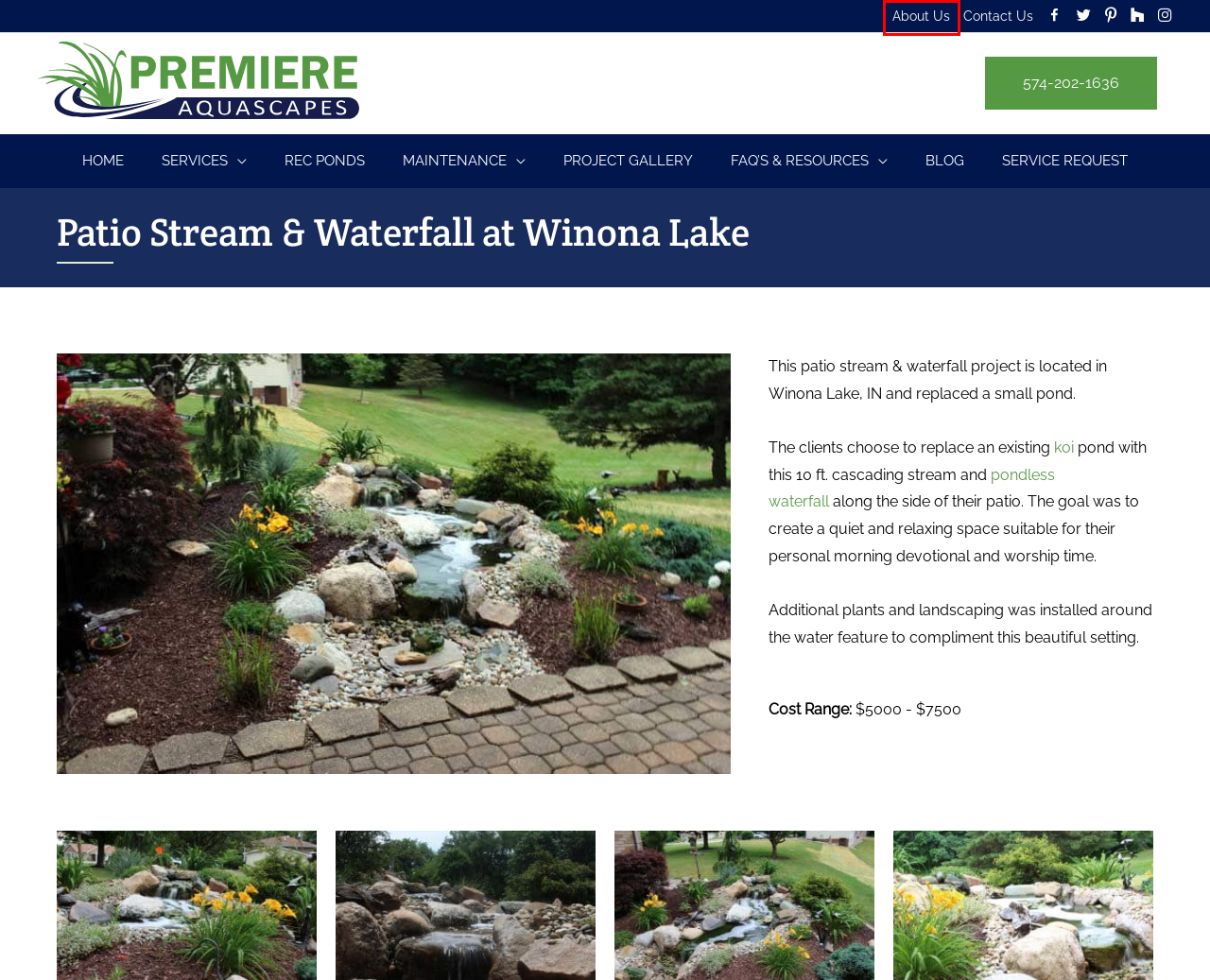Given a screenshot of a webpage with a red bounding box highlighting a UI element, choose the description that best corresponds to the new webpage after clicking the element within the red bounding box. Here are your options:
A. Blog – Premiere Aquascapes
B. Pondless Waterfalls - Premiere Aquascapes
C. Contact Us - Premiere Aquascapes
D. Services by Premiere Aquascapes
E. Premiere Aquascapes | Koi Pond and Waterfall Construction
F. Projects – Premiere Aquascapes
G. Recreation Ponds - Premiere Aquascapes
H. About Us - Premiere Aquascapes

H